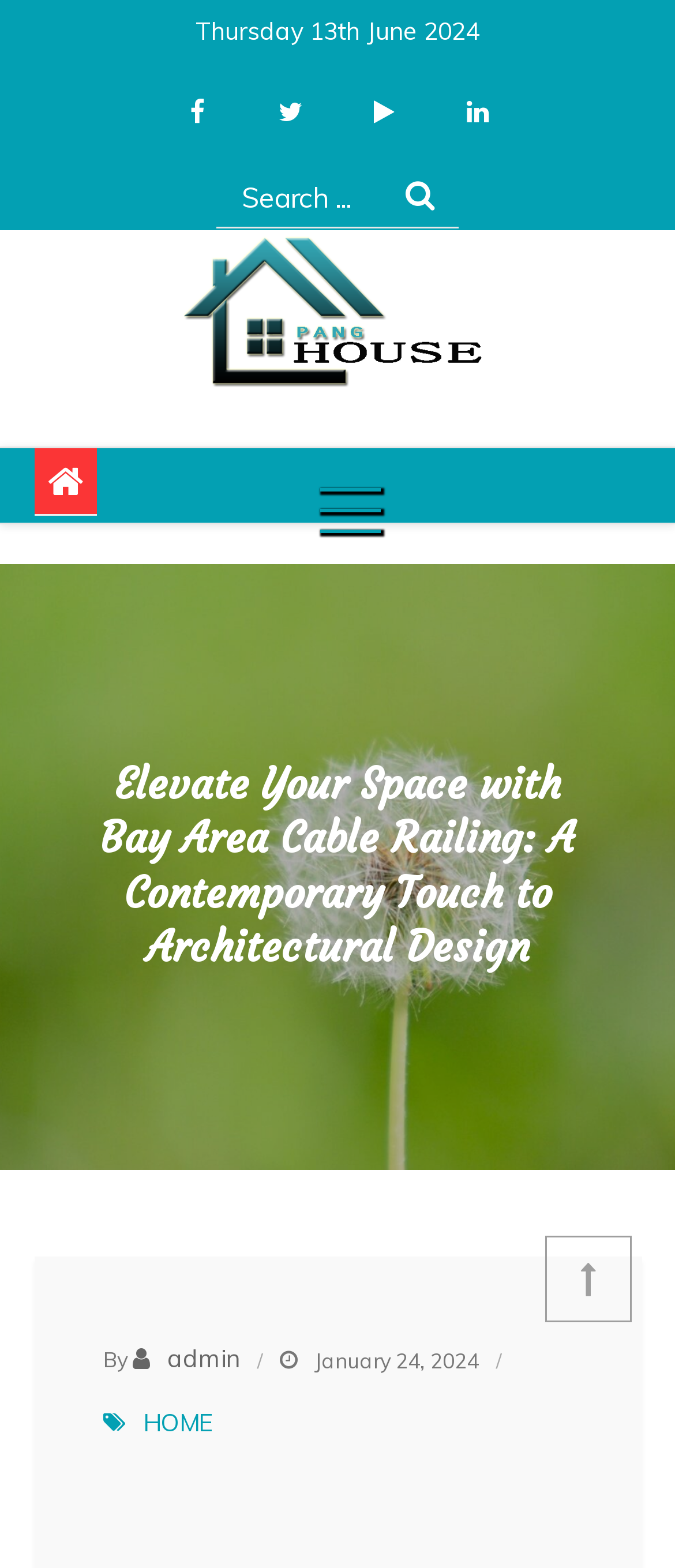What is the company name mentioned on the webpage?
Give a one-word or short-phrase answer derived from the screenshot.

Pang House